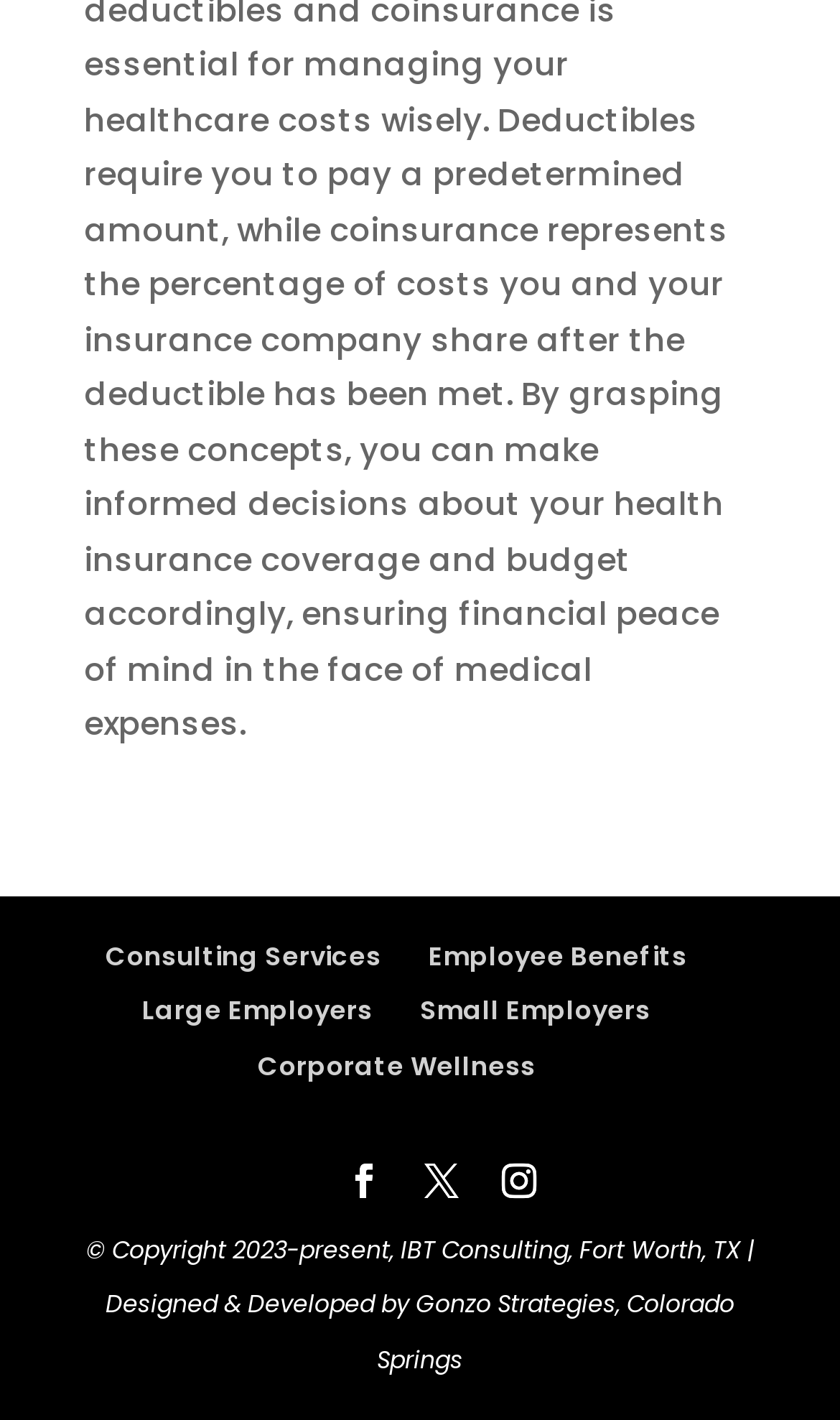Given the element description Consulting Services, predict the bounding box coordinates for the UI element in the webpage screenshot. The format should be (top-left x, top-left y, bottom-right x, bottom-right y), and the values should be between 0 and 1.

[0.126, 0.659, 0.454, 0.685]